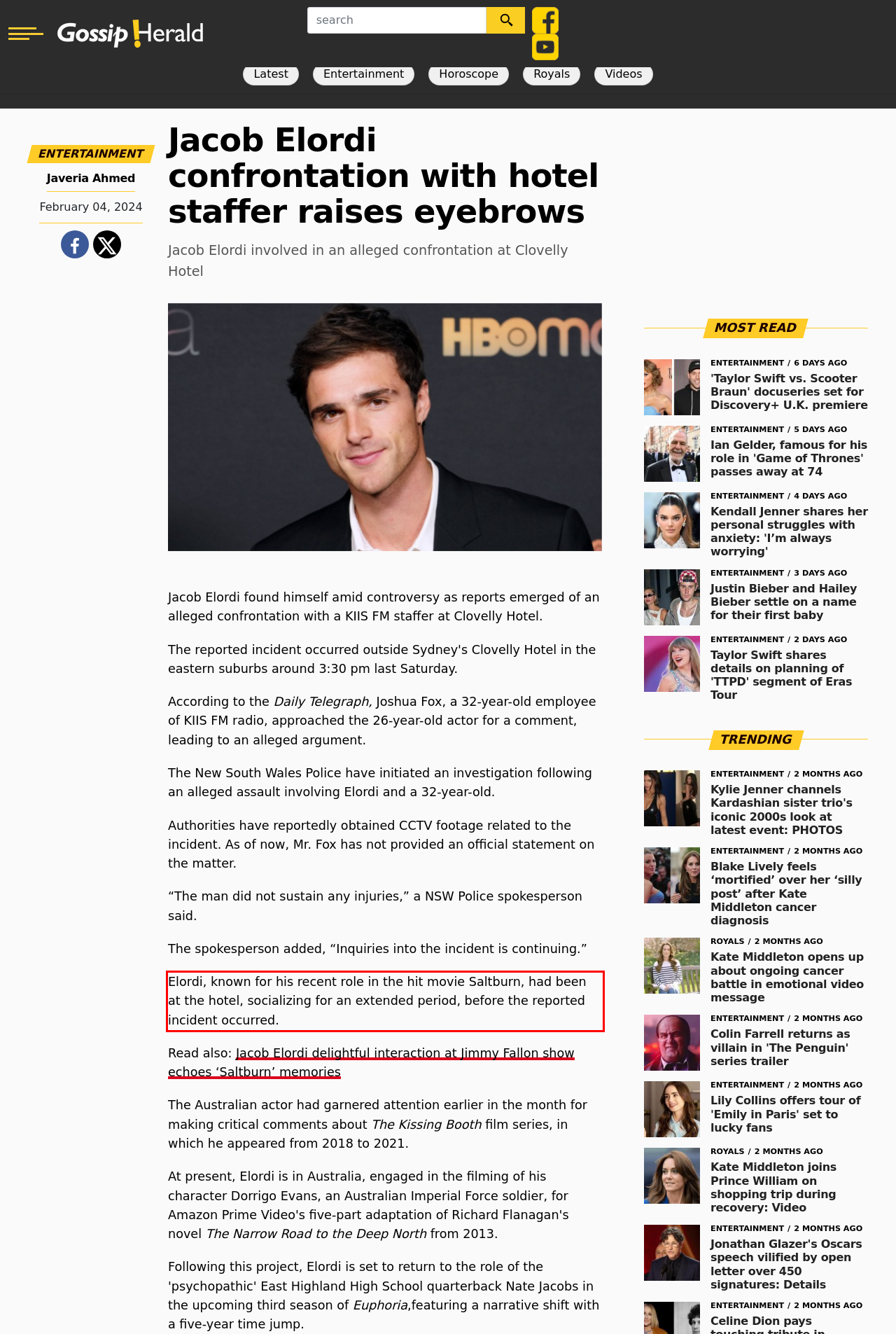Review the screenshot of the webpage and recognize the text inside the red rectangle bounding box. Provide the extracted text content.

Elordi, known for his recent role in the hit movie Saltburn, had been at the hotel, socializing for an extended period, before the reported incident occurred.